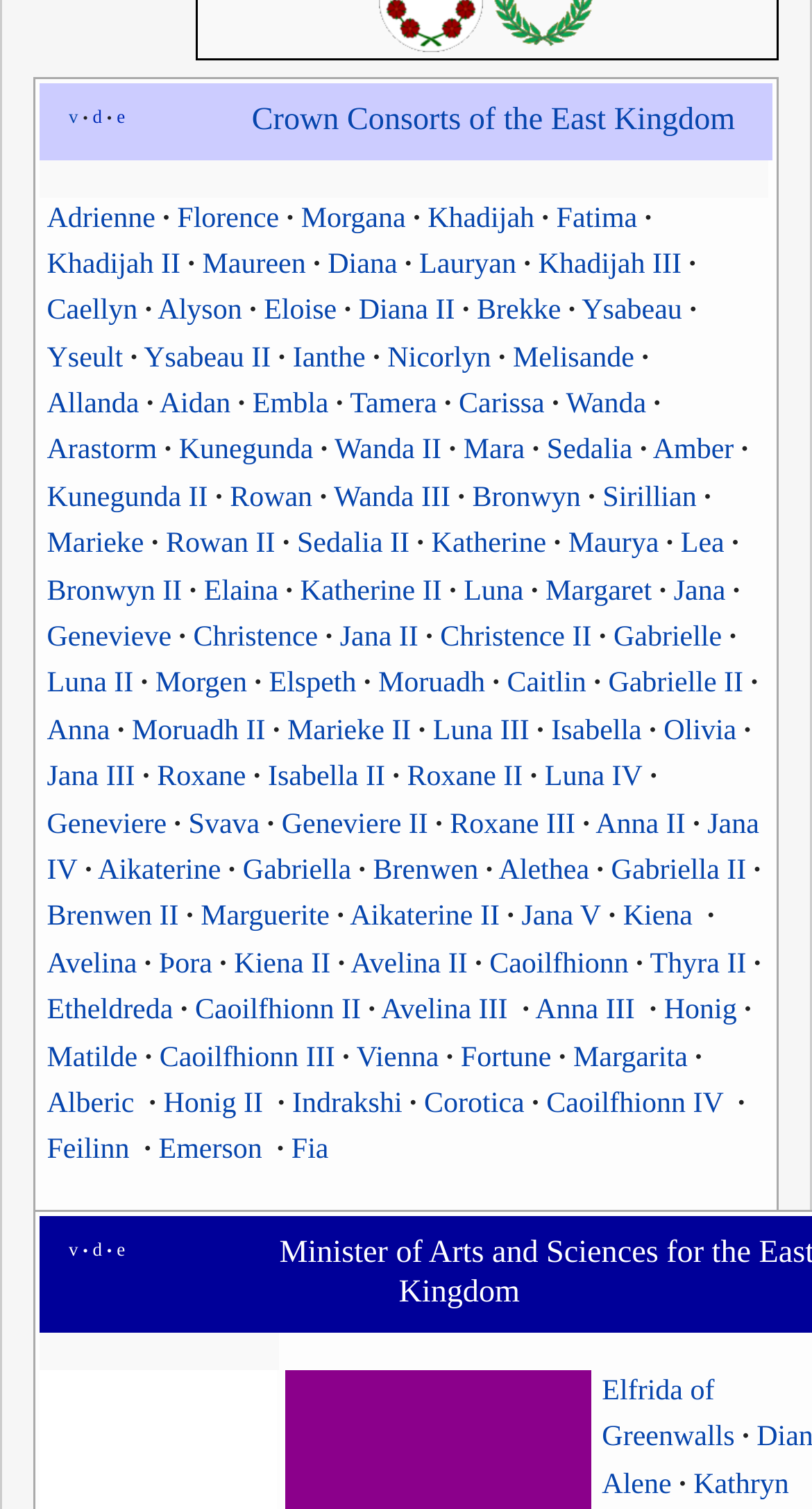Locate the bounding box coordinates of the region to be clicked to comply with the following instruction: "View Crown Consorts of the East Kingdom". The coordinates must be four float numbers between 0 and 1, in the form [left, top, right, bottom].

[0.31, 0.067, 0.905, 0.09]